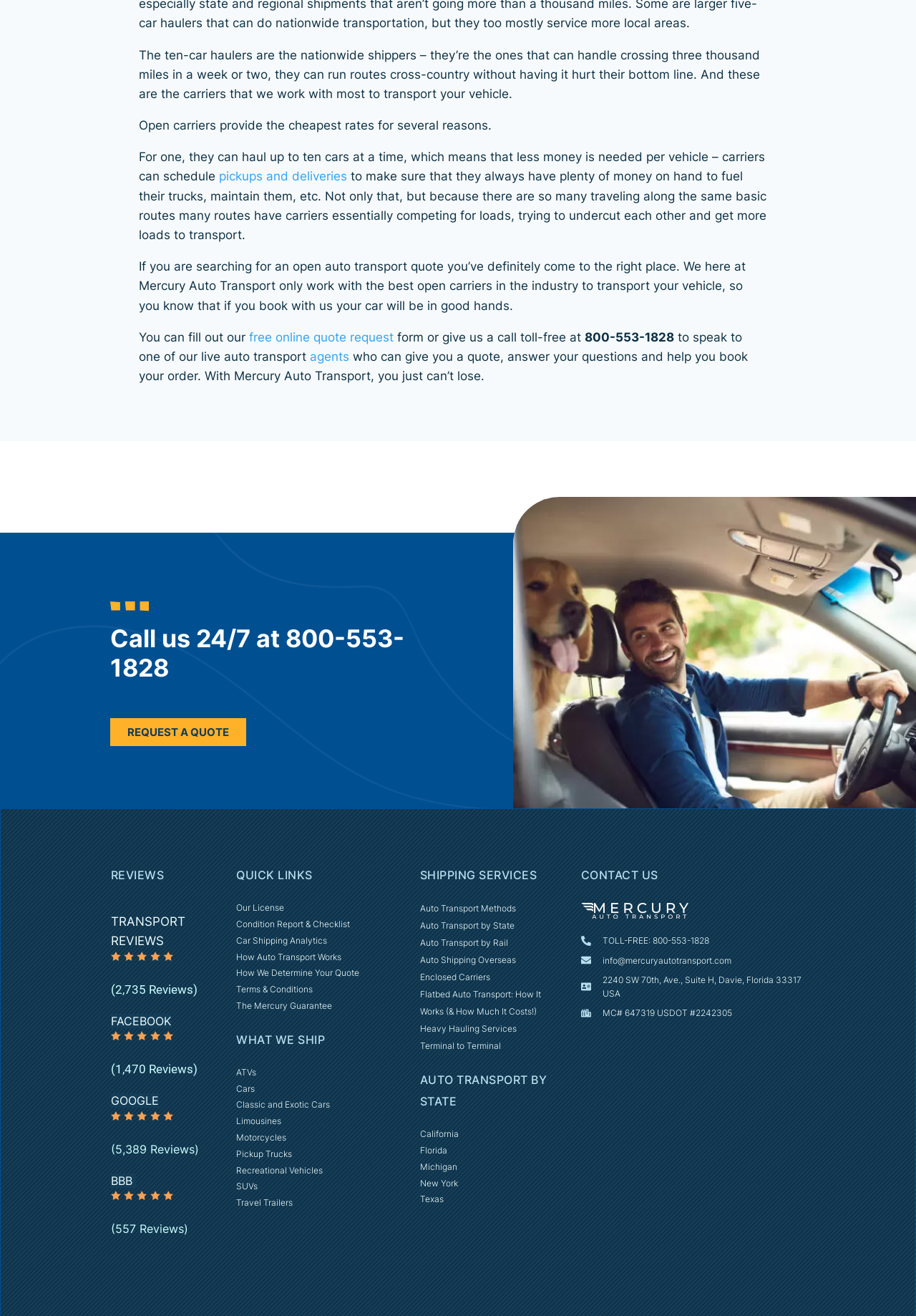What is the company's email address?
Give a thorough and detailed response to the question.

I found the company's email address by looking at the 'CONTACT US' section and finding the text 'info@mercuryautotransport.com', which is the company's email address.